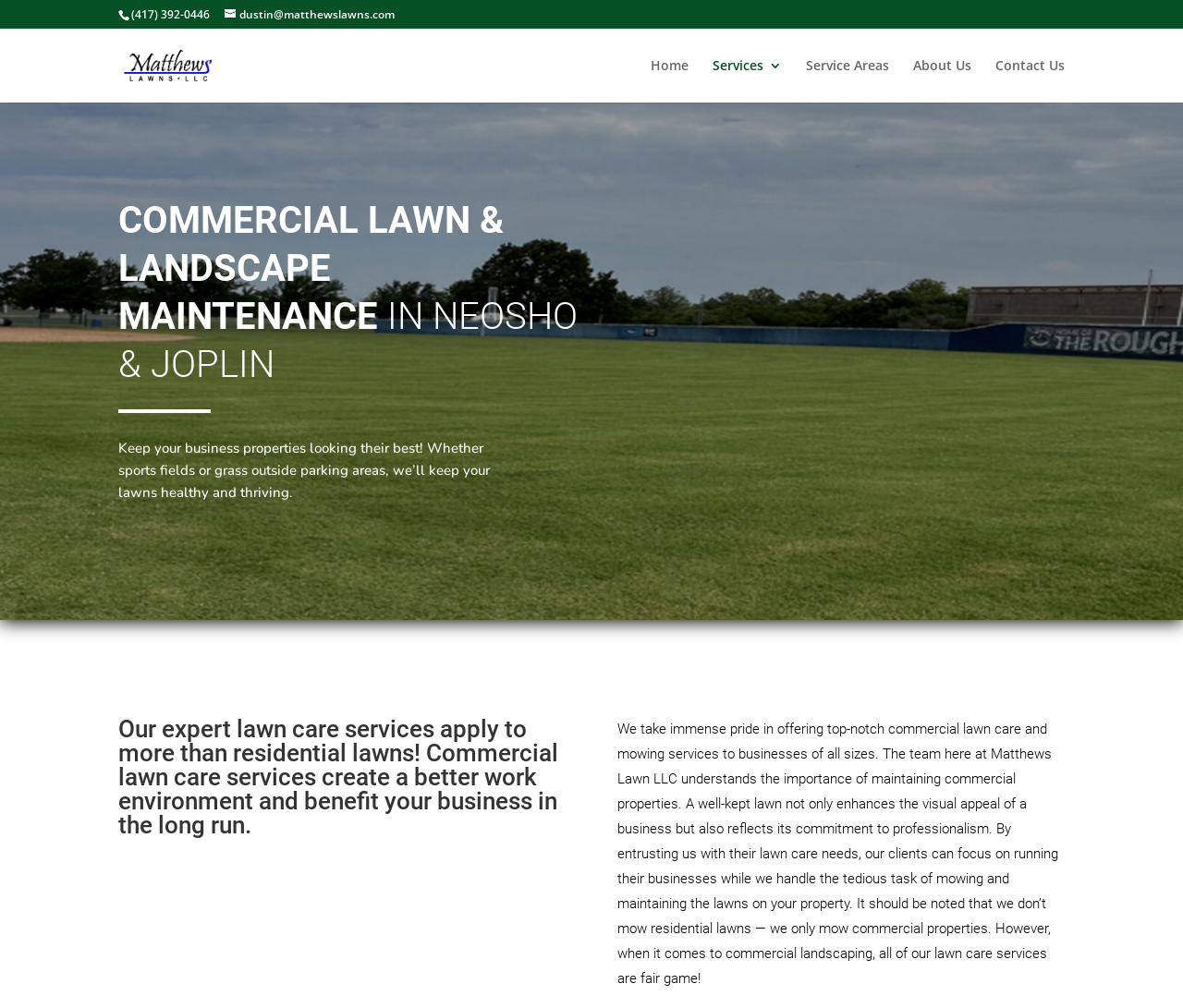Please find and give the text of the main heading on the webpage.

COMMERCIAL LAWN & LANDSCAPE MAINTENANCE IN NEOSHO & JOPLIN